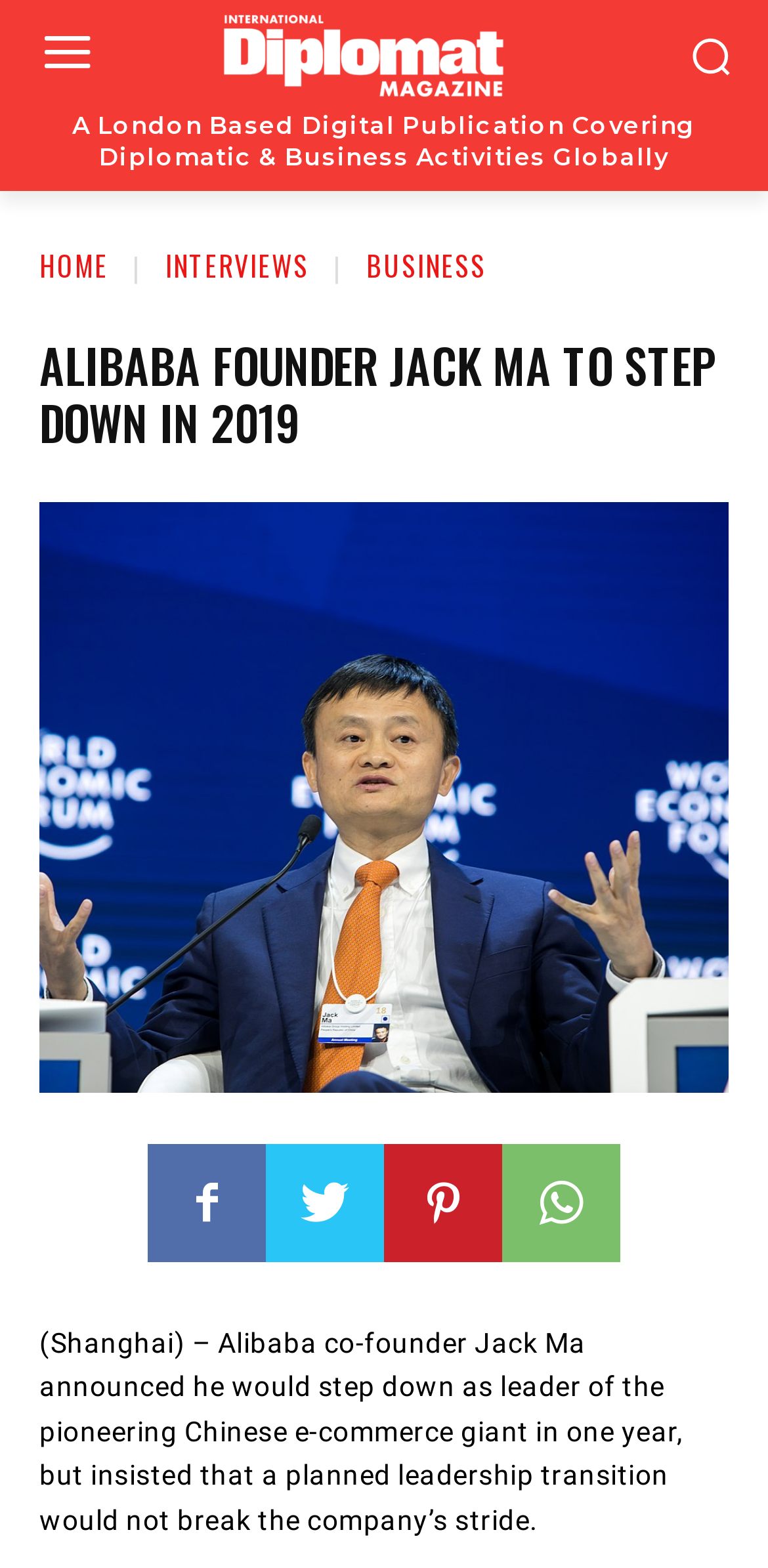Can you provide the bounding box coordinates for the element that should be clicked to implement the instruction: "View BUSINESS section"?

[0.477, 0.156, 0.633, 0.182]